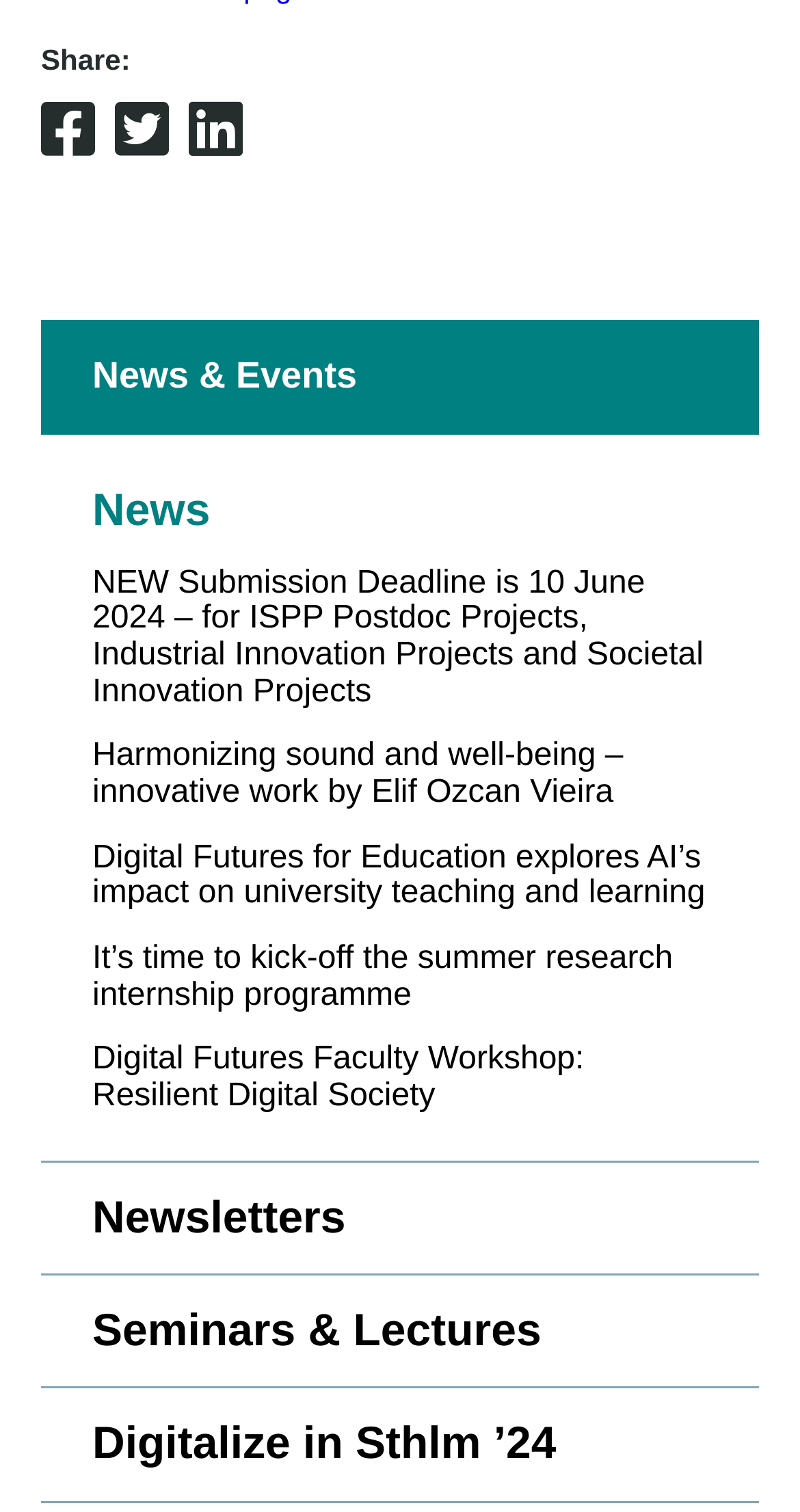Please identify the bounding box coordinates of the element I need to click to follow this instruction: "Share on social media".

[0.051, 0.025, 0.949, 0.053]